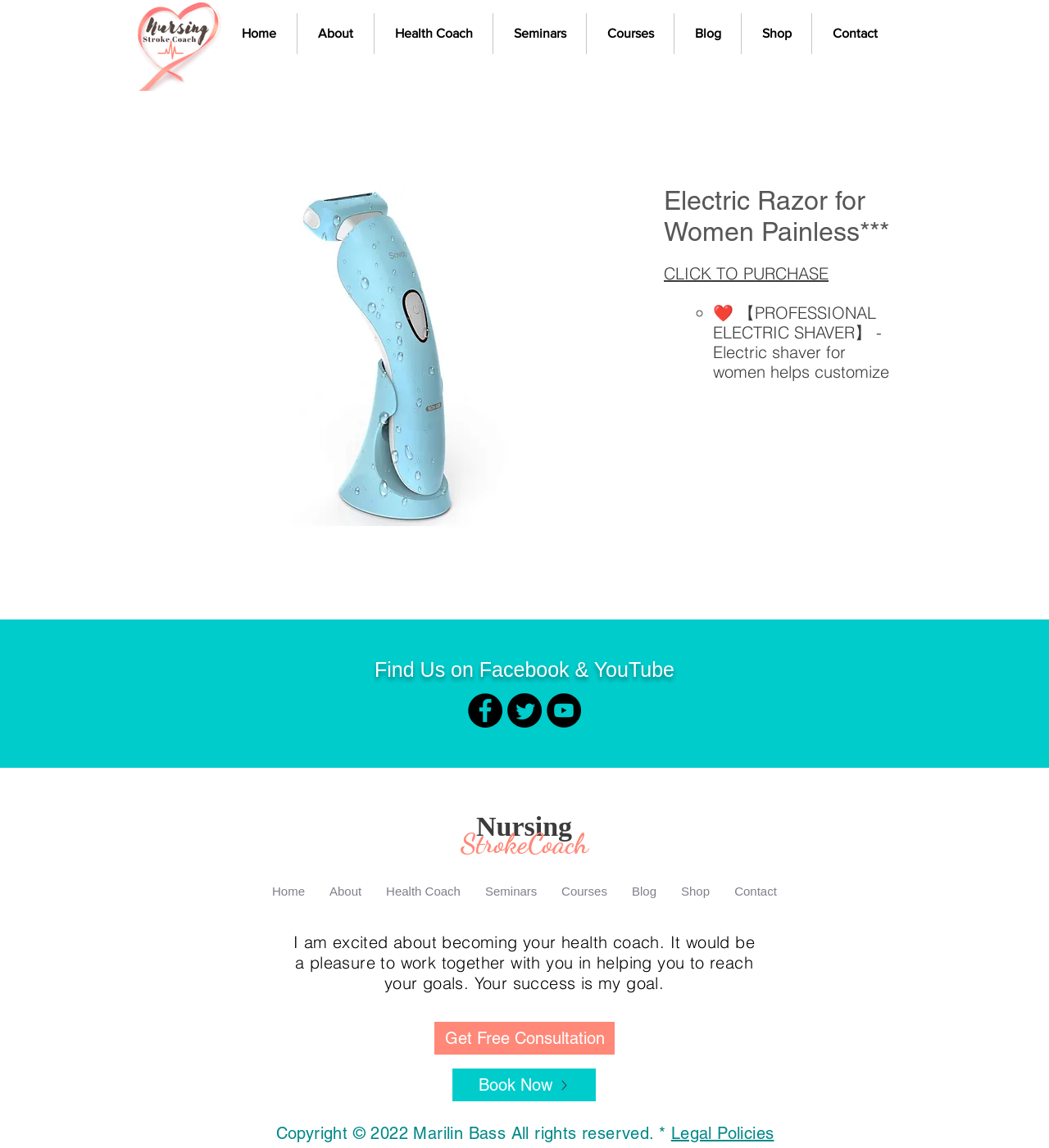Please find the bounding box coordinates of the element that must be clicked to perform the given instruction: "Go to the shop". The coordinates should be four float numbers from 0 to 1, i.e., [left, top, right, bottom].

[0.706, 0.011, 0.773, 0.047]